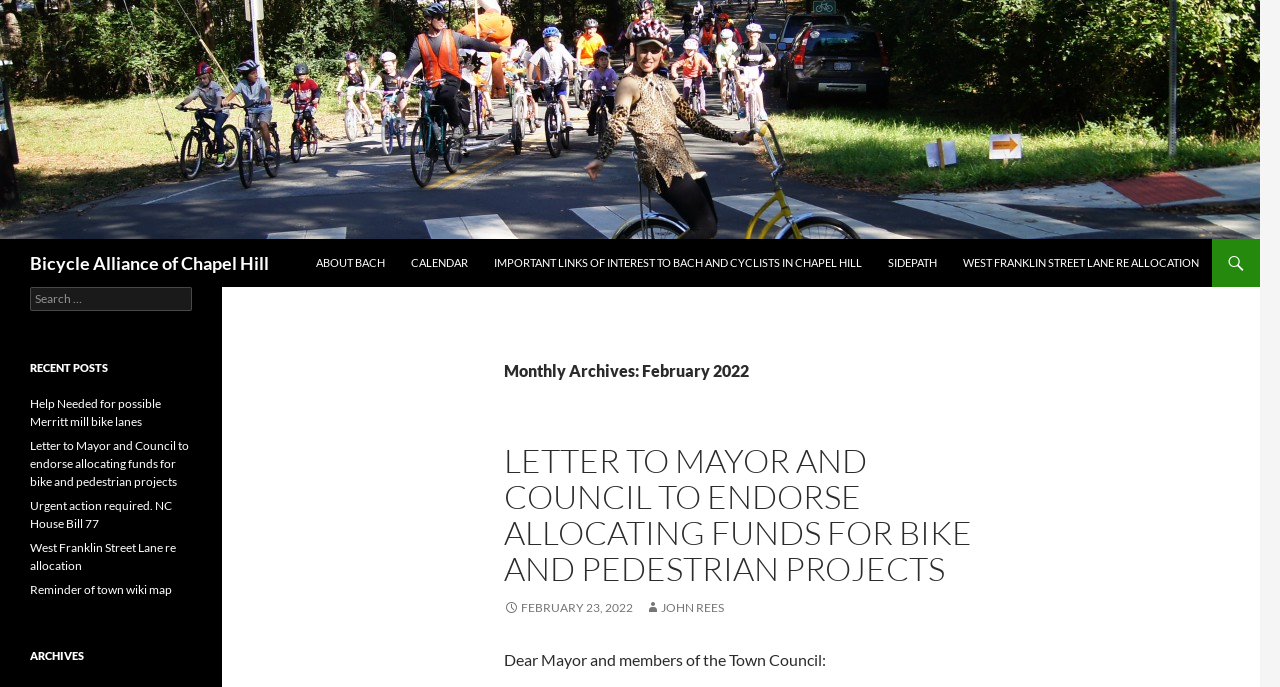Use a single word or phrase to answer the following:
What is the date of the latest article?

FEBRUARY 23, 2022